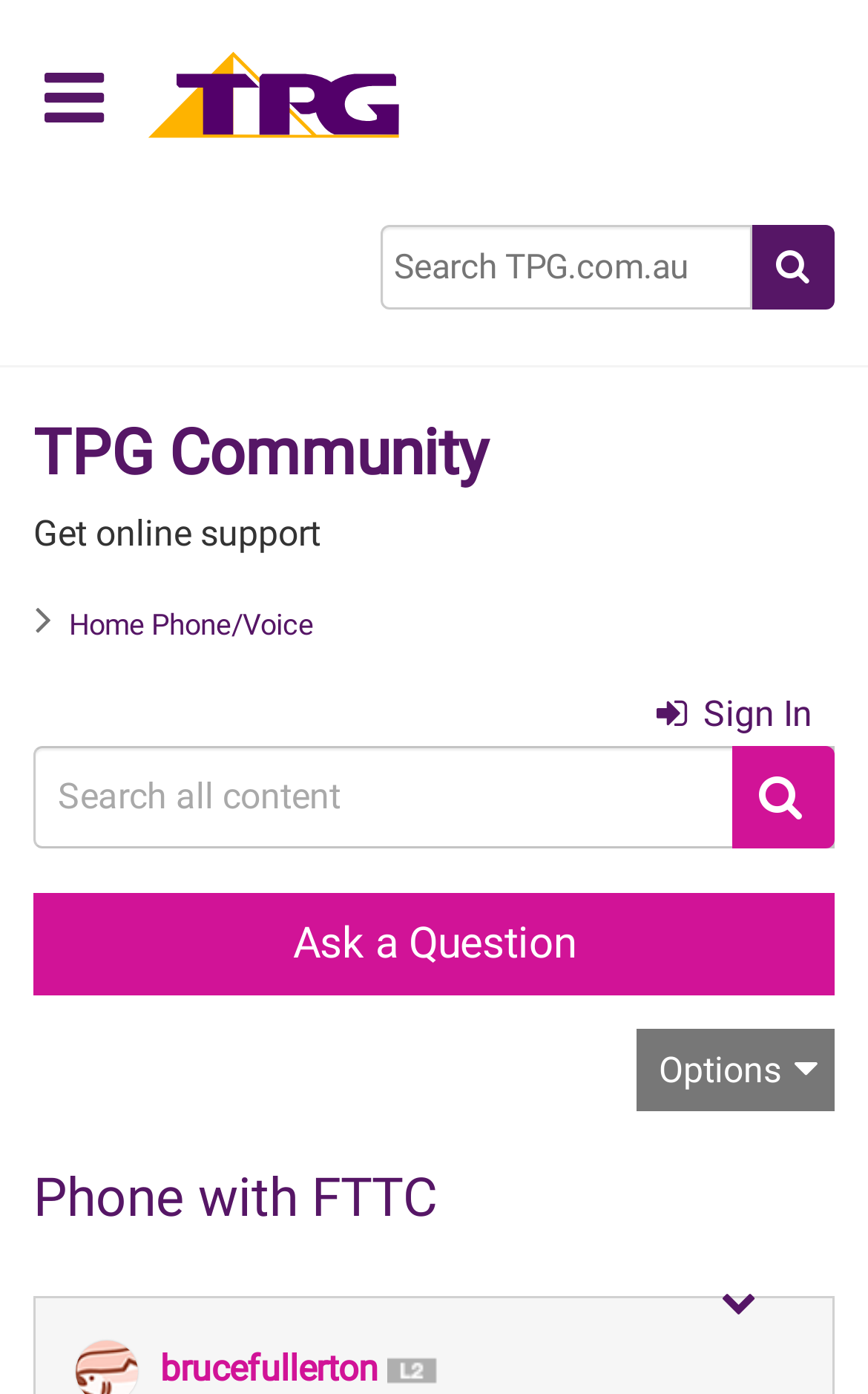What is the level of the user 'brucefullerton'? Examine the screenshot and reply using just one word or a brief phrase.

Level 2